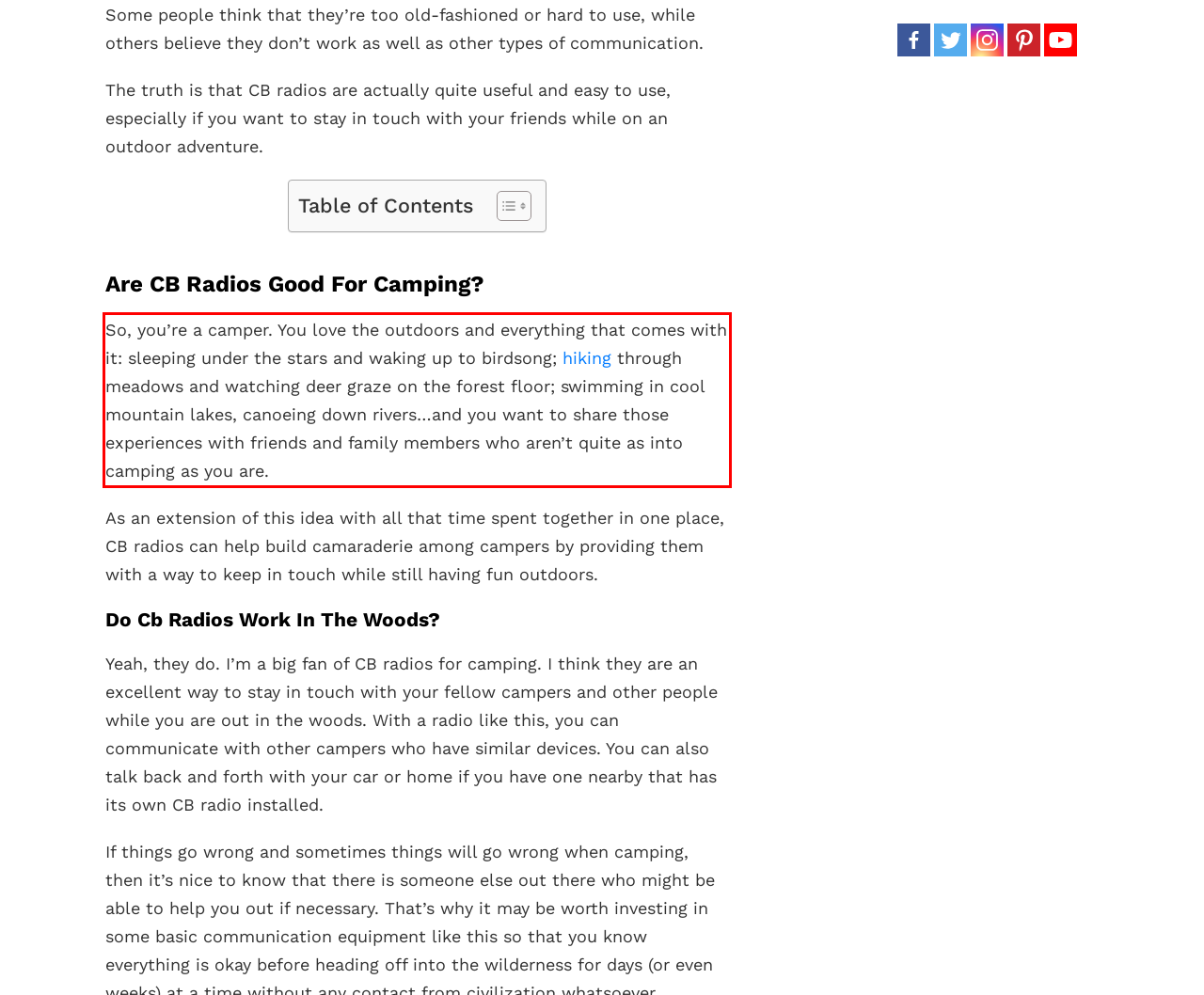Identify the red bounding box in the webpage screenshot and perform OCR to generate the text content enclosed.

So, you’re a camper. You love the outdoors and everything that comes with it: sleeping under the stars and waking up to birdsong; hiking through meadows and watching deer graze on the forest floor; swimming in cool mountain lakes, canoeing down rivers…and you want to share those experiences with friends and family members who aren’t quite as into camping as you are.